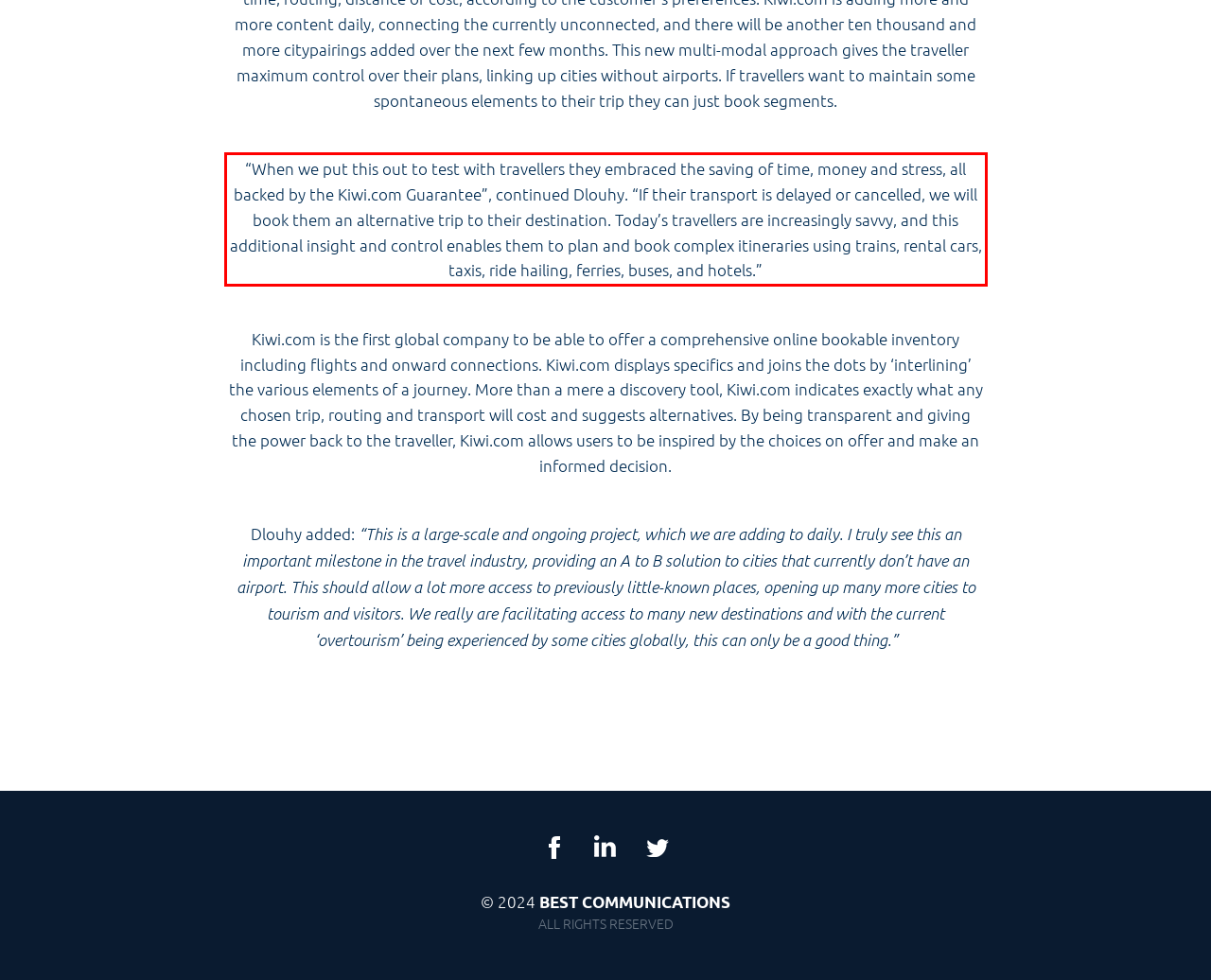With the provided screenshot of a webpage, locate the red bounding box and perform OCR to extract the text content inside it.

“When we put this out to test with travellers they embraced the saving of time, money and stress, all backed by the Kiwi.com Guarantee”, continued Dlouhy. “If their transport is delayed or cancelled, we will book them an alternative trip to their destination. Today’s travellers are increasingly savvy, and this additional insight and control enables them to plan and book complex itineraries using trains, rental cars, taxis, ride hailing, ferries, buses, and hotels.”